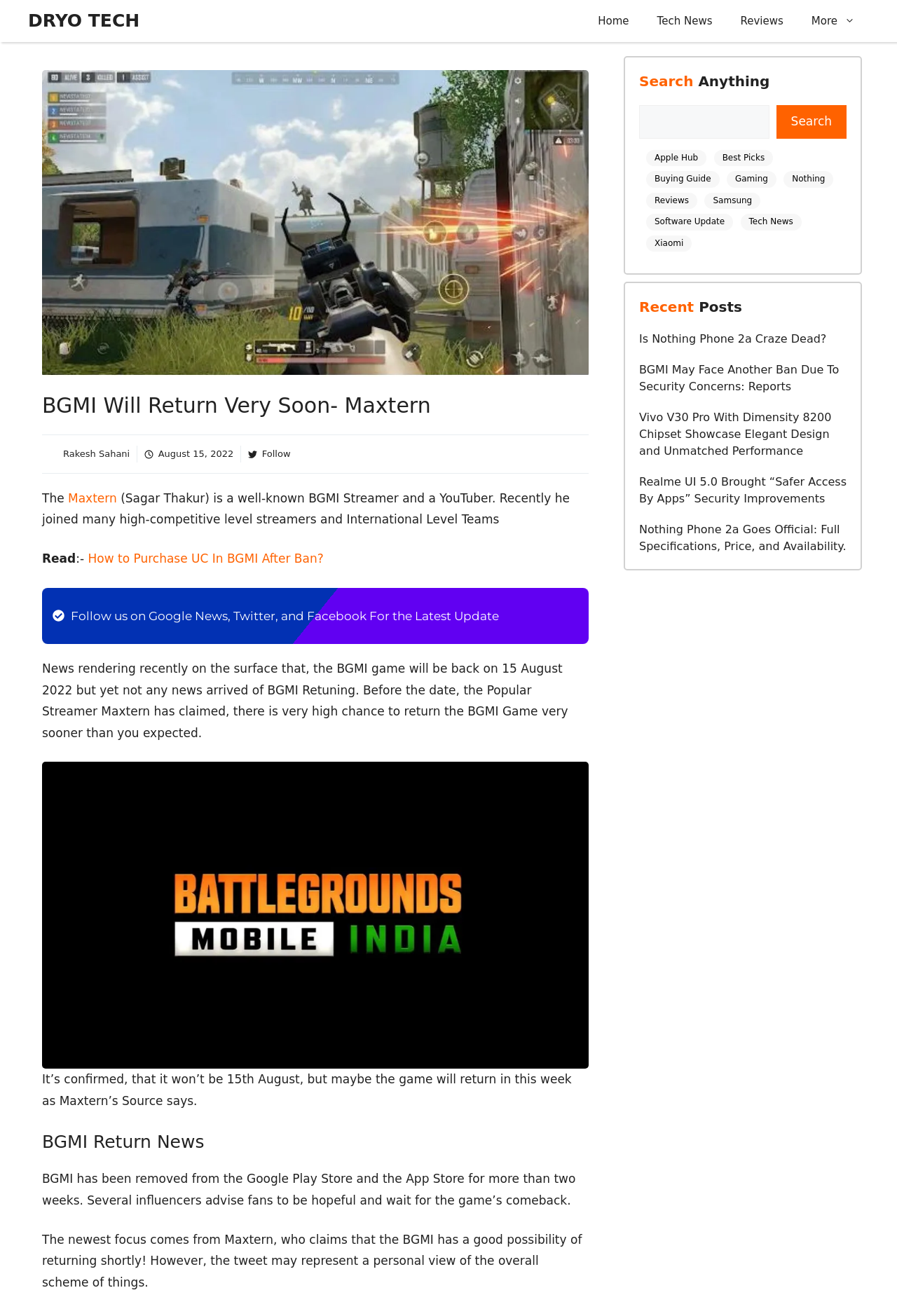Show the bounding box coordinates of the region that should be clicked to follow the instruction: "Click on the 'Home' link."

[0.651, 0.0, 0.717, 0.032]